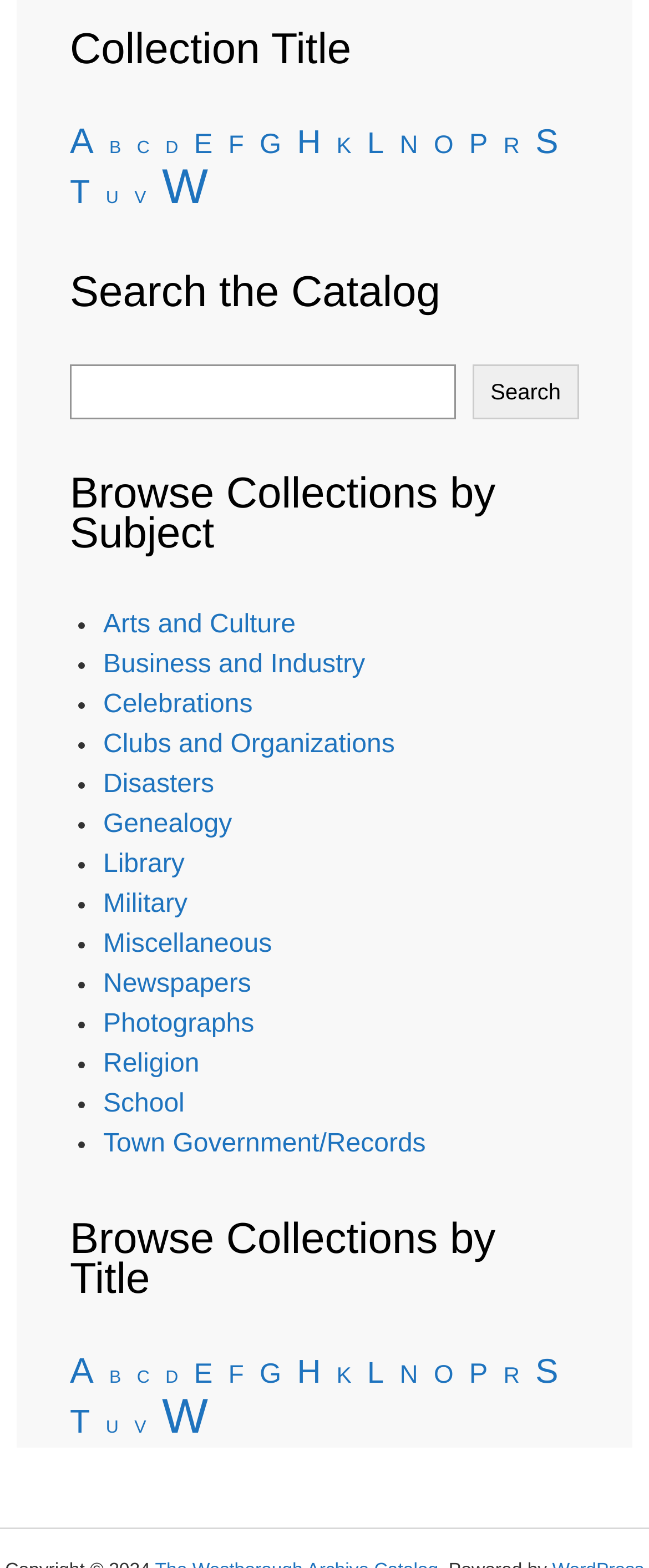Please locate the bounding box coordinates of the element that needs to be clicked to achieve the following instruction: "Search the catalog". The coordinates should be four float numbers between 0 and 1, i.e., [left, top, right, bottom].

[0.108, 0.232, 0.892, 0.267]